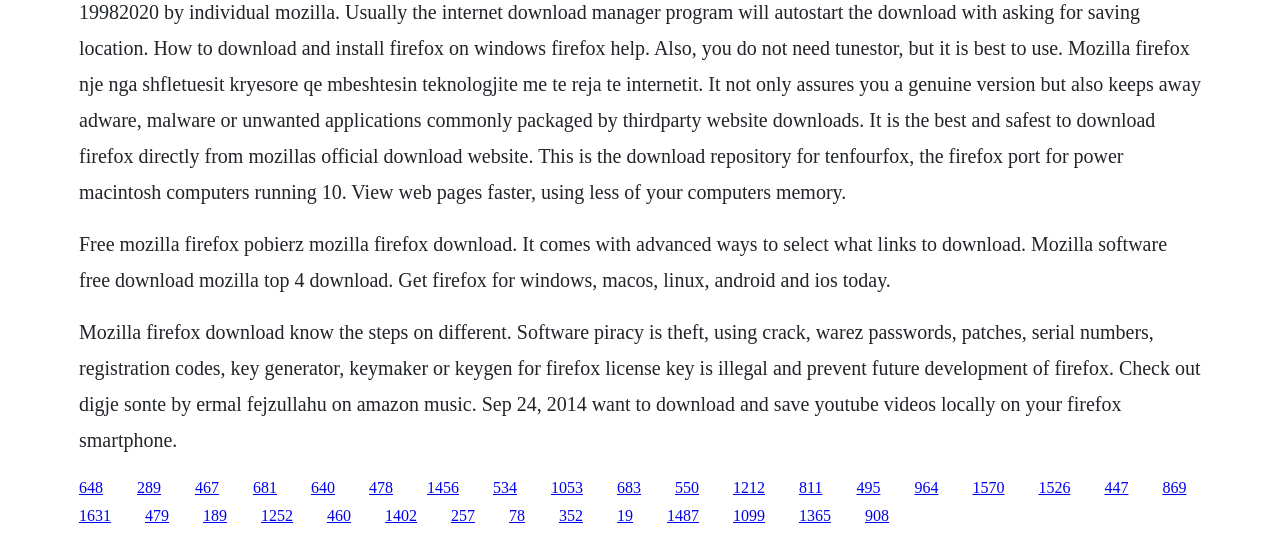Locate the bounding box coordinates of the element that needs to be clicked to carry out the instruction: "Click the first download link". The coordinates should be given as four float numbers ranging from 0 to 1, i.e., [left, top, right, bottom].

[0.062, 0.888, 0.08, 0.919]